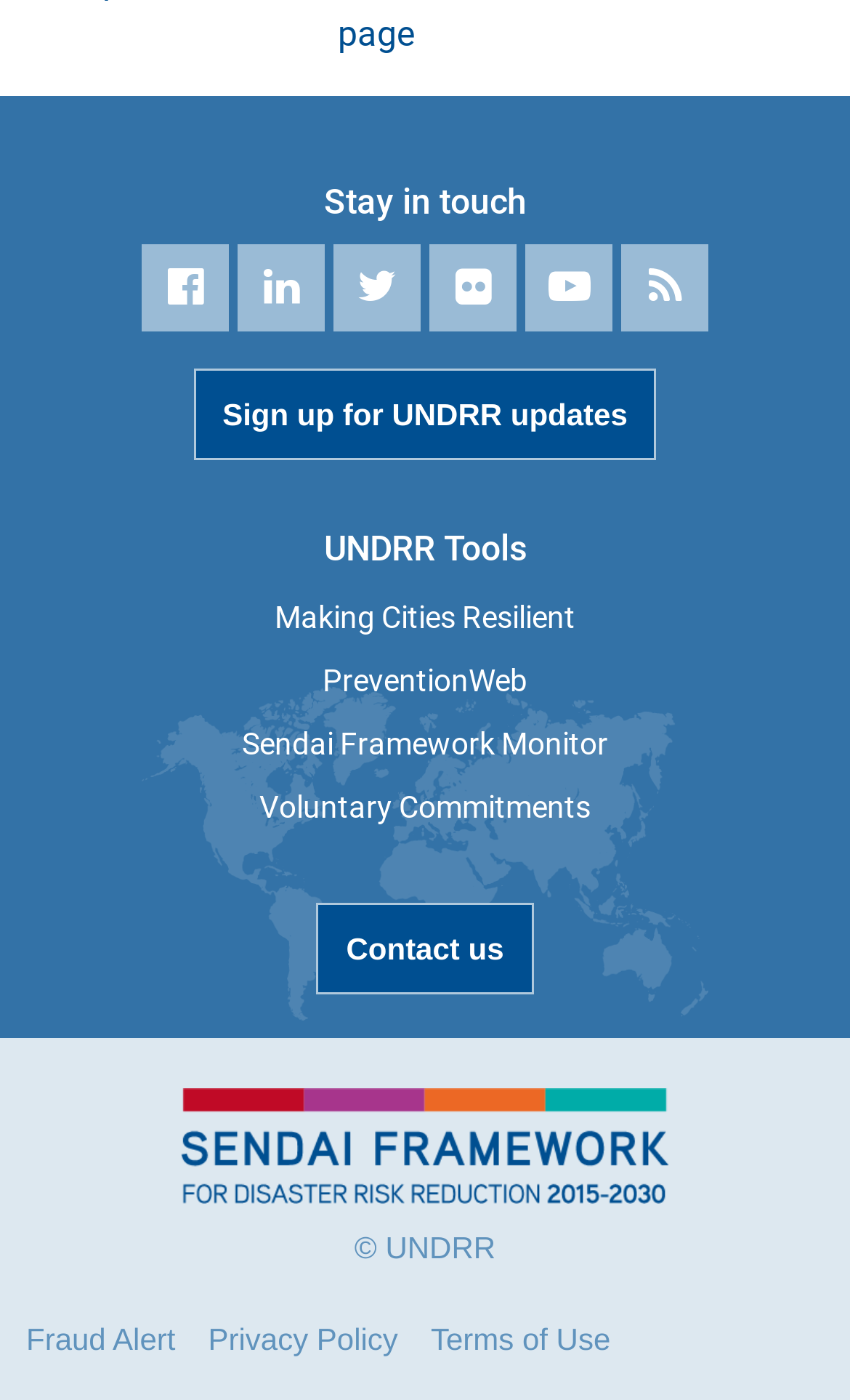Use a single word or phrase to answer the following:
How many social media links are available?

6